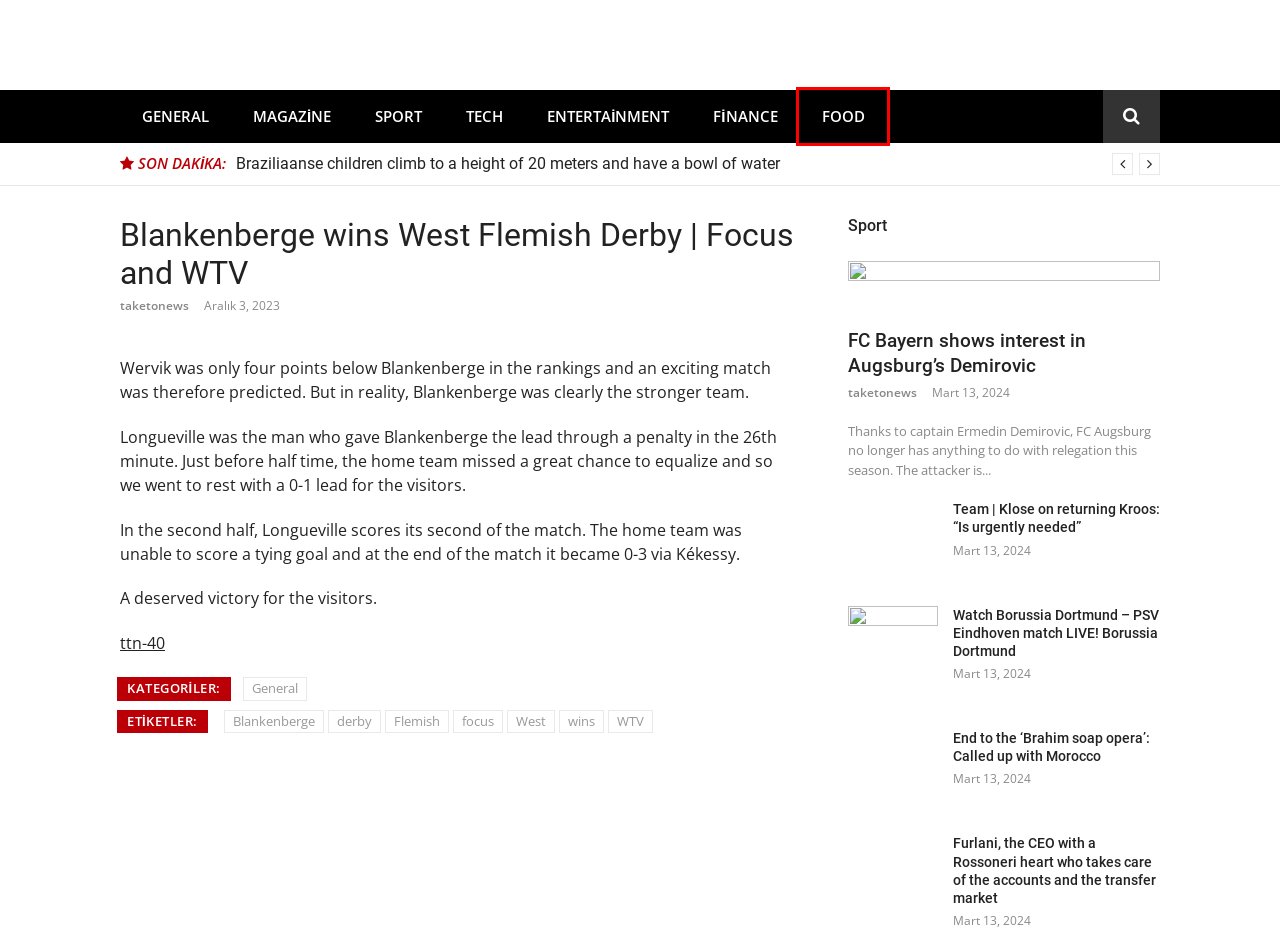Given a webpage screenshot with a red bounding box around a particular element, identify the best description of the new webpage that will appear after clicking on the element inside the red bounding box. Here are the candidates:
A. Magazine Archives - World News | TakeToNews
B. Food Archives - World News | TakeToNews
C. World News | TakeToNews - Politics | Sport | Magazine | Entertaiment | Finance | Food | Tech
D. wins Archives - World News | TakeToNews
E. Tech Archives - World News | TakeToNews
F. Entertainment Archives - World News | TakeToNews
G. Blankenberge Archives - World News | TakeToNews
H. FC Bayern shows interest in Augsburg's Demirovic - World News | TakeToNews

B